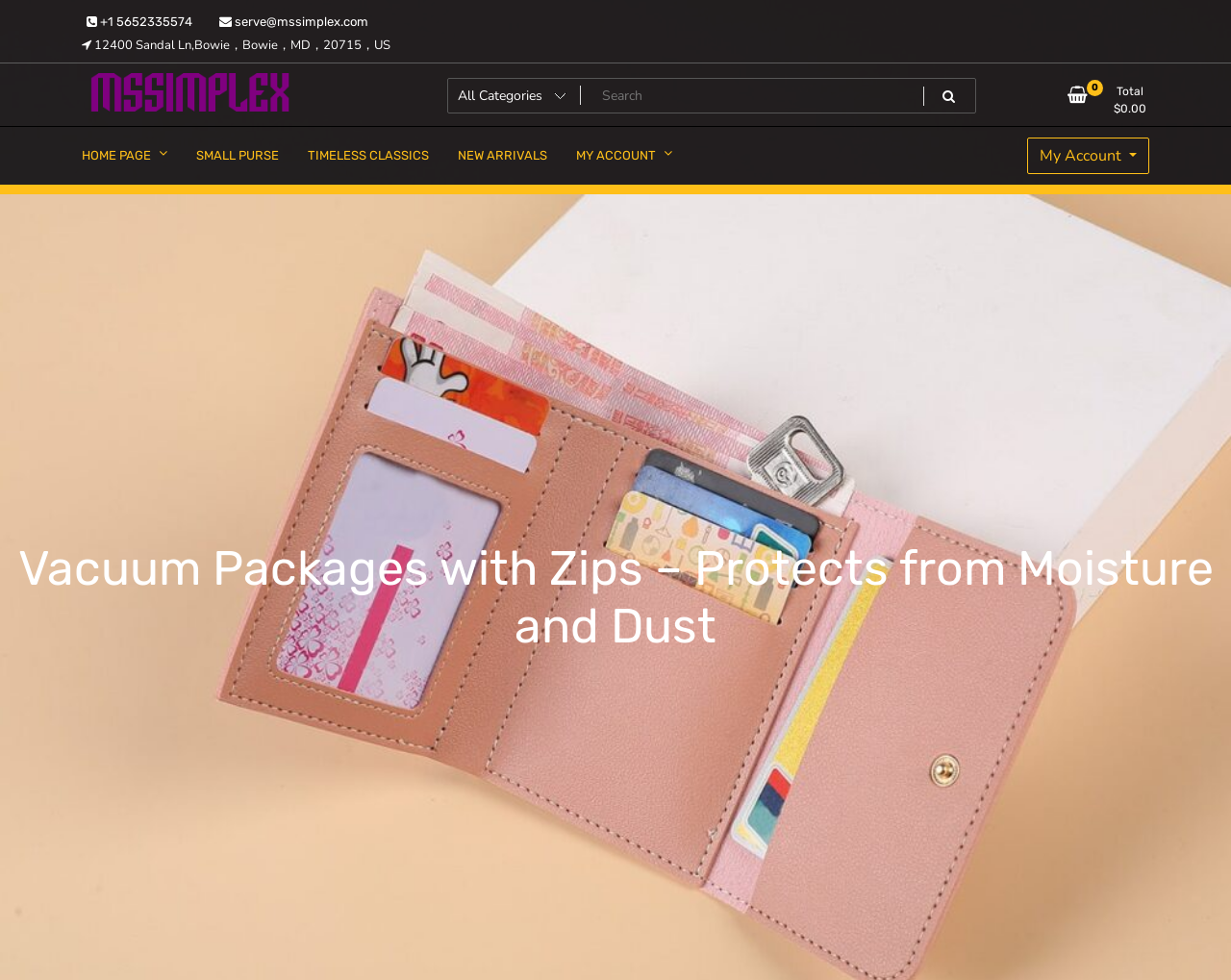Point out the bounding box coordinates of the section to click in order to follow this instruction: "Contact customer service".

[0.174, 0.008, 0.303, 0.037]